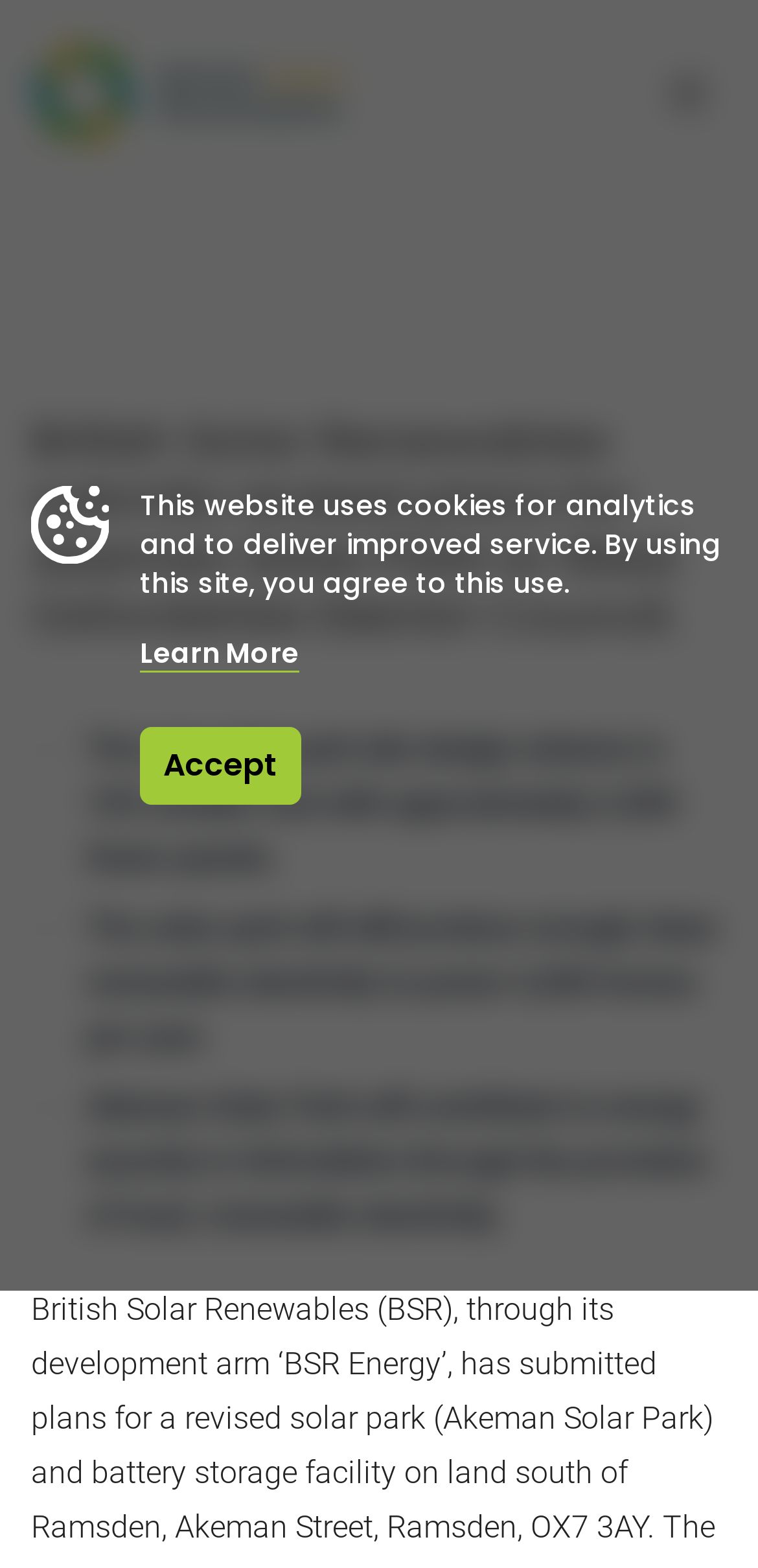What is the reduction in solar panels in the new design scheme?
Answer the question in as much detail as possible.

The new solar park site design scheme is 10% smaller and with approximately 2,900 fewer panels, as stated in the first paragraph.